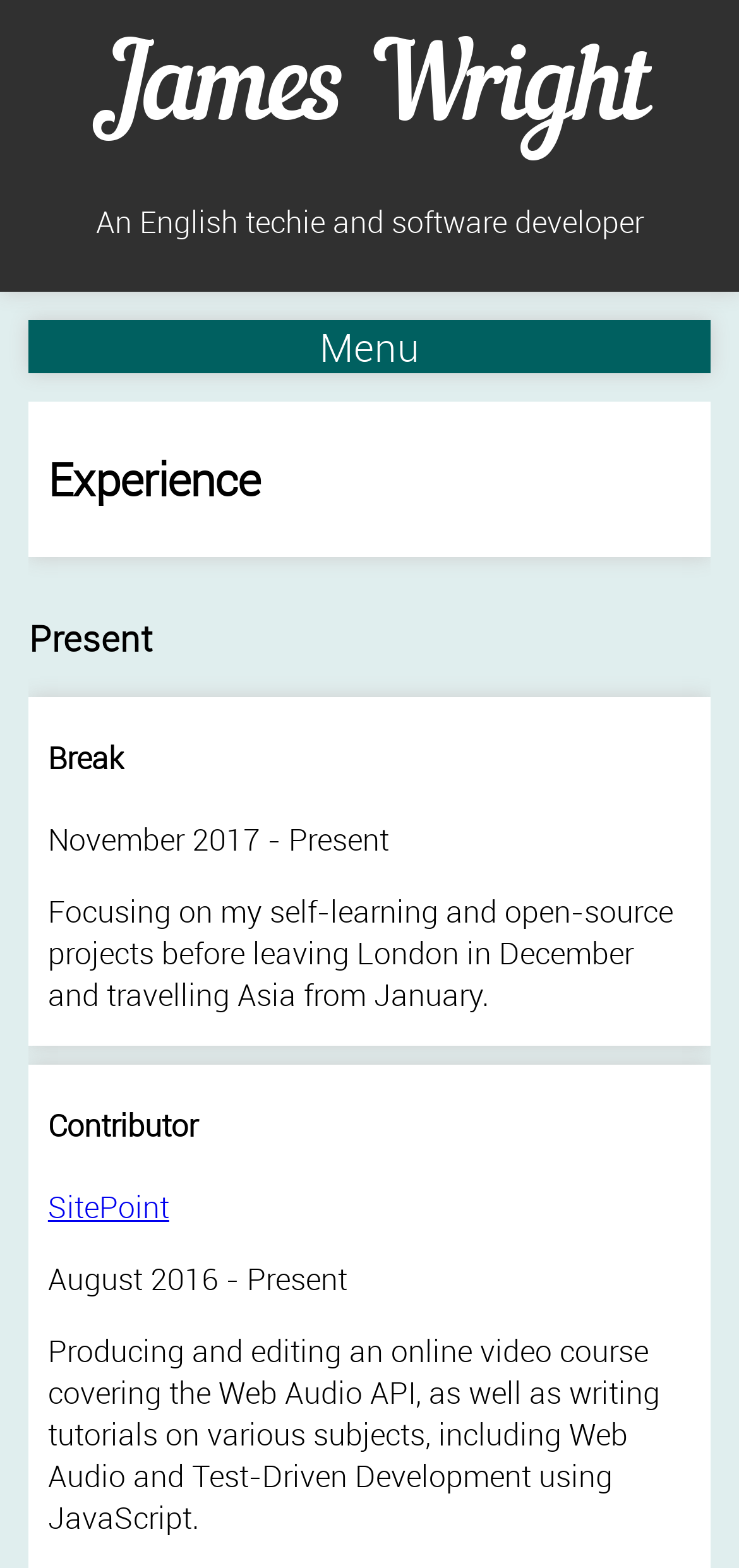Bounding box coordinates are specified in the format (top-left x, top-left y, bottom-right x, bottom-right y). All values are floating point numbers bounded between 0 and 1. Please provide the bounding box coordinate of the region this sentence describes: About Me

[0.039, 0.289, 0.961, 0.34]